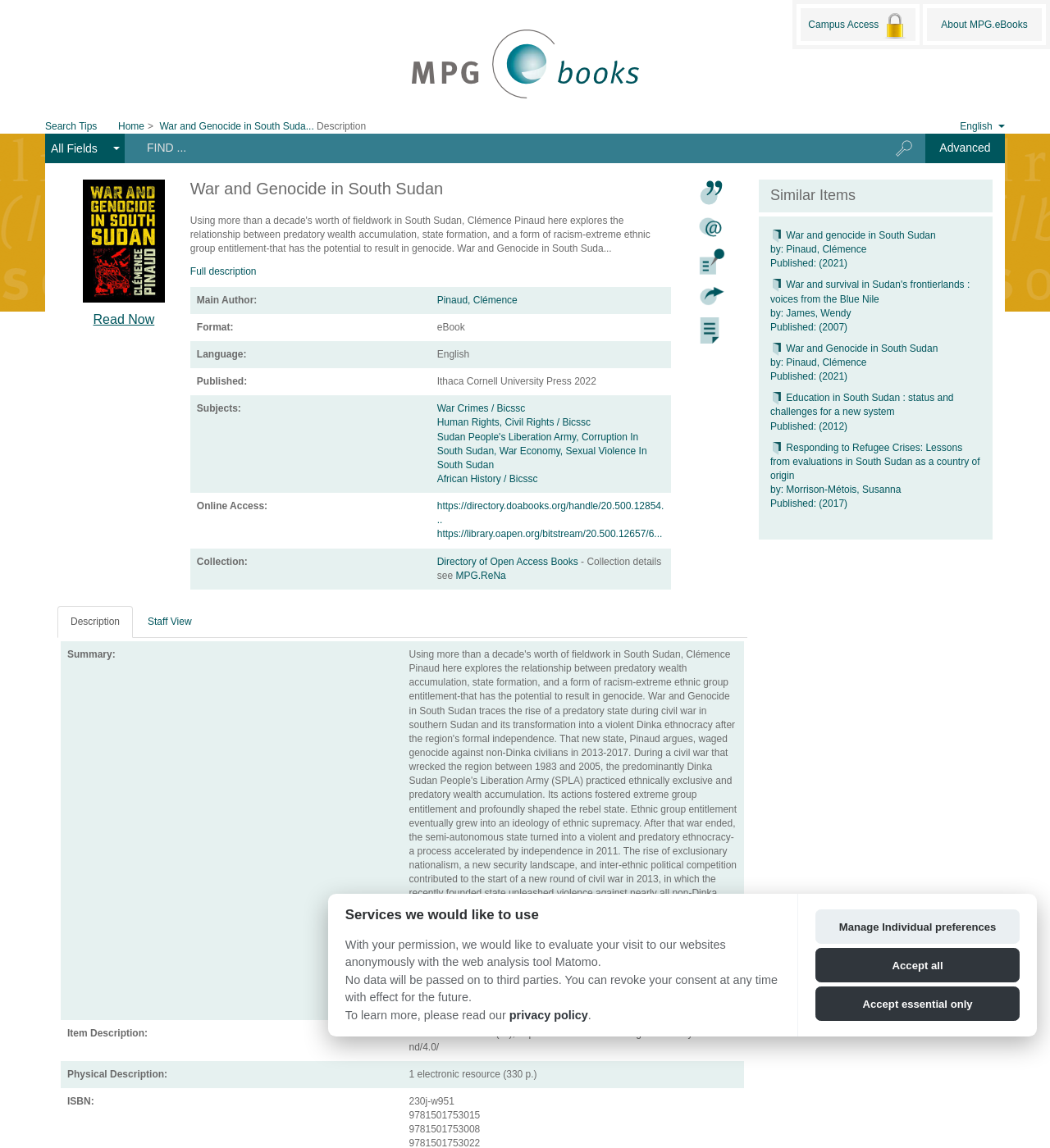Articulate a complete and detailed caption of the webpage elements.

The webpage is about a book titled "War and Genocide in South Sudan" by Clémence Pinaud. At the top, there are several links, including "Campus Access", "About MPG.eBooks", "Skip to content", and "Search Tips". Below these links, there is a search bar with a textbox and a button. On the left side, there is a navigation menu with links to "Home", "All Fields", and "Advanced".

The main content of the page is about the book, with a cover image on the left and a heading "War and Genocide in South Sudan" above it. Below the heading, there is a link to "Full description" and a table with bibliographic details, including the main author, format, language, publication date, and subjects. The subjects include "War Crimes", "Human Rights", "Sudan People's Liberation Army", and "African History".

On the right side, there are several links, including "Cite this", "Email this", "Add to Book List", "Export Record", and "View Book List". Below these links, there is a section with a summary of the book, which describes the relationship between predatory wealth accumulation, state formation, and racism in South Sudan. The summary also mentions the book's investigation into three campaigns waged by the South Sudan government in 2013-2017 and concludes that they were genocidal.

Further down, there is a section with similar items, including another eBook titled "War and genocide in South Sudan" and two other eBooks titled "War and survival in Sudan's frontierlands : voices from the Blue Nile" and "War and Genocide in South Sudan". Each of these items has a link to the eBook, the author's name, and the publication date.